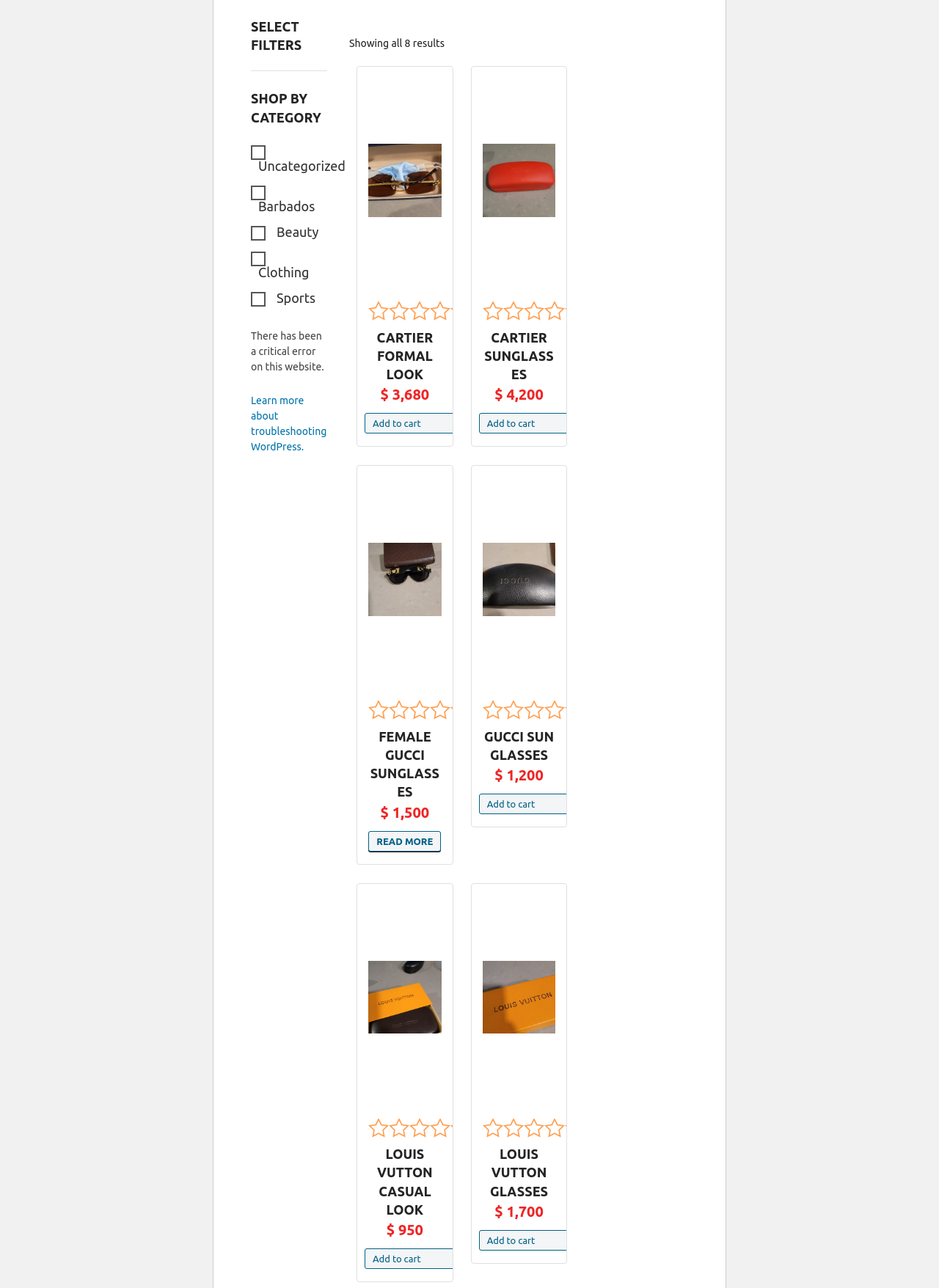Please examine the image and answer the question with a detailed explanation:
What is the category of the product 'Louis Vutton Casual look'?

The category of the product 'Louis Vutton Casual look' is Uncategorized, as it is not checked under any specific category in the 'SHOP BY CATEGORY' section.